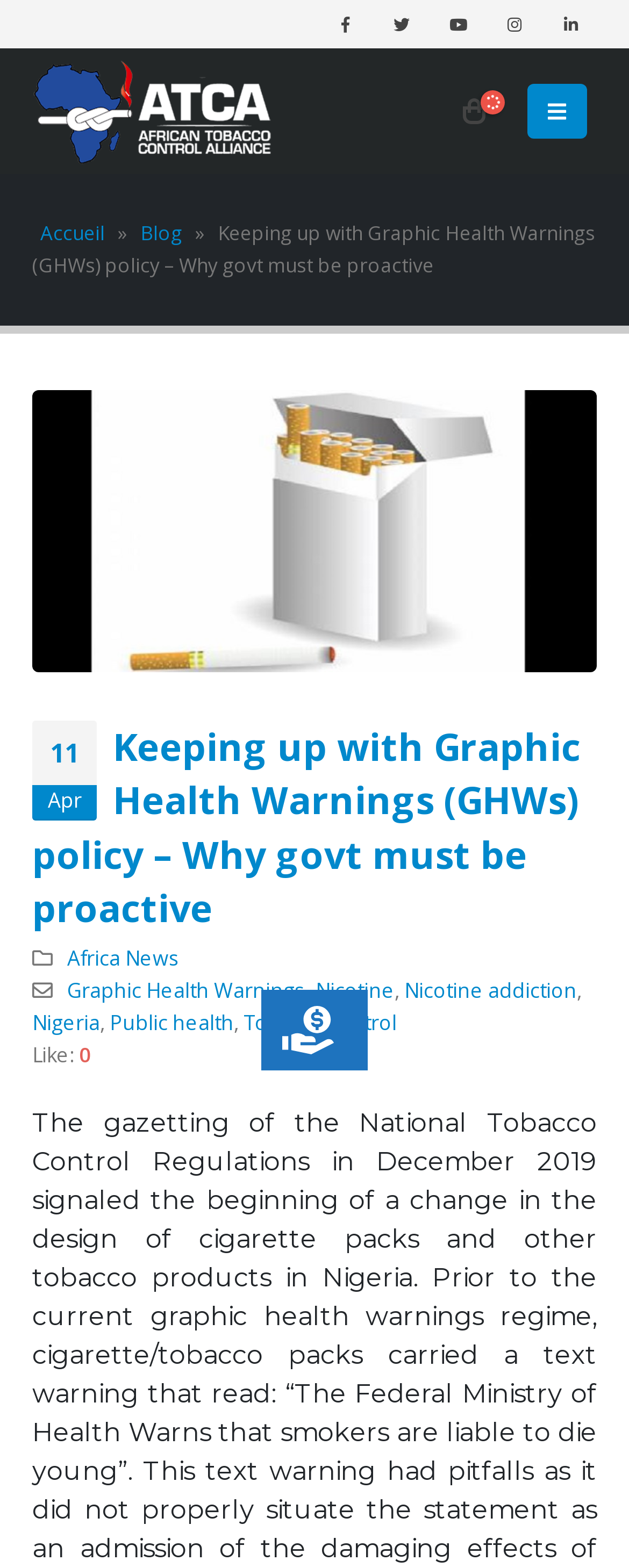How many tags are associated with the article?
Answer the question with a single word or phrase by looking at the picture.

6